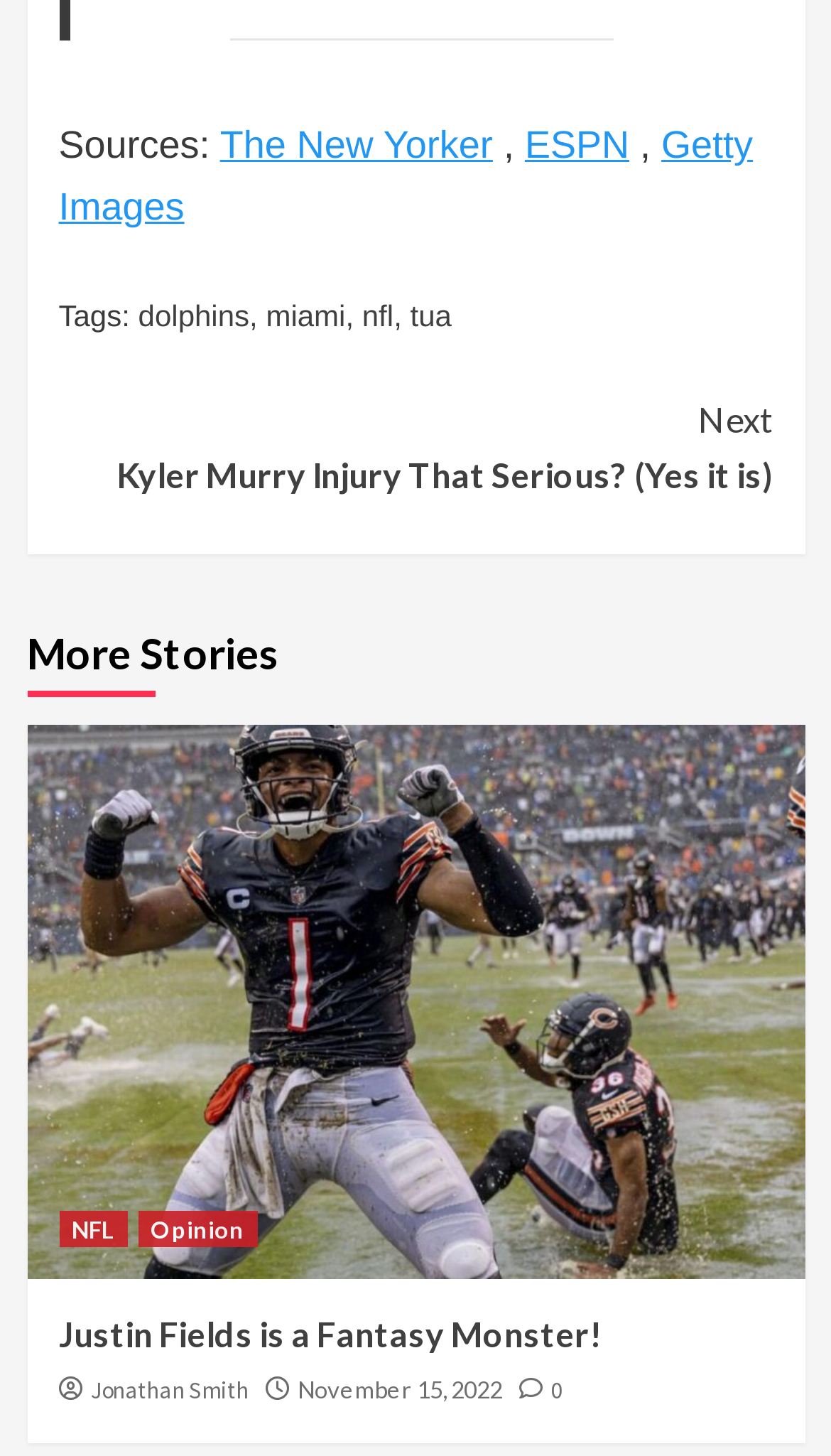Please examine the image and answer the question with a detailed explanation:
How many stories are listed under 'More Stories'?

The webpage has a section titled 'More Stories' and lists one story underneath, which is 'Justin Fields is a Fantasy Monster!'.